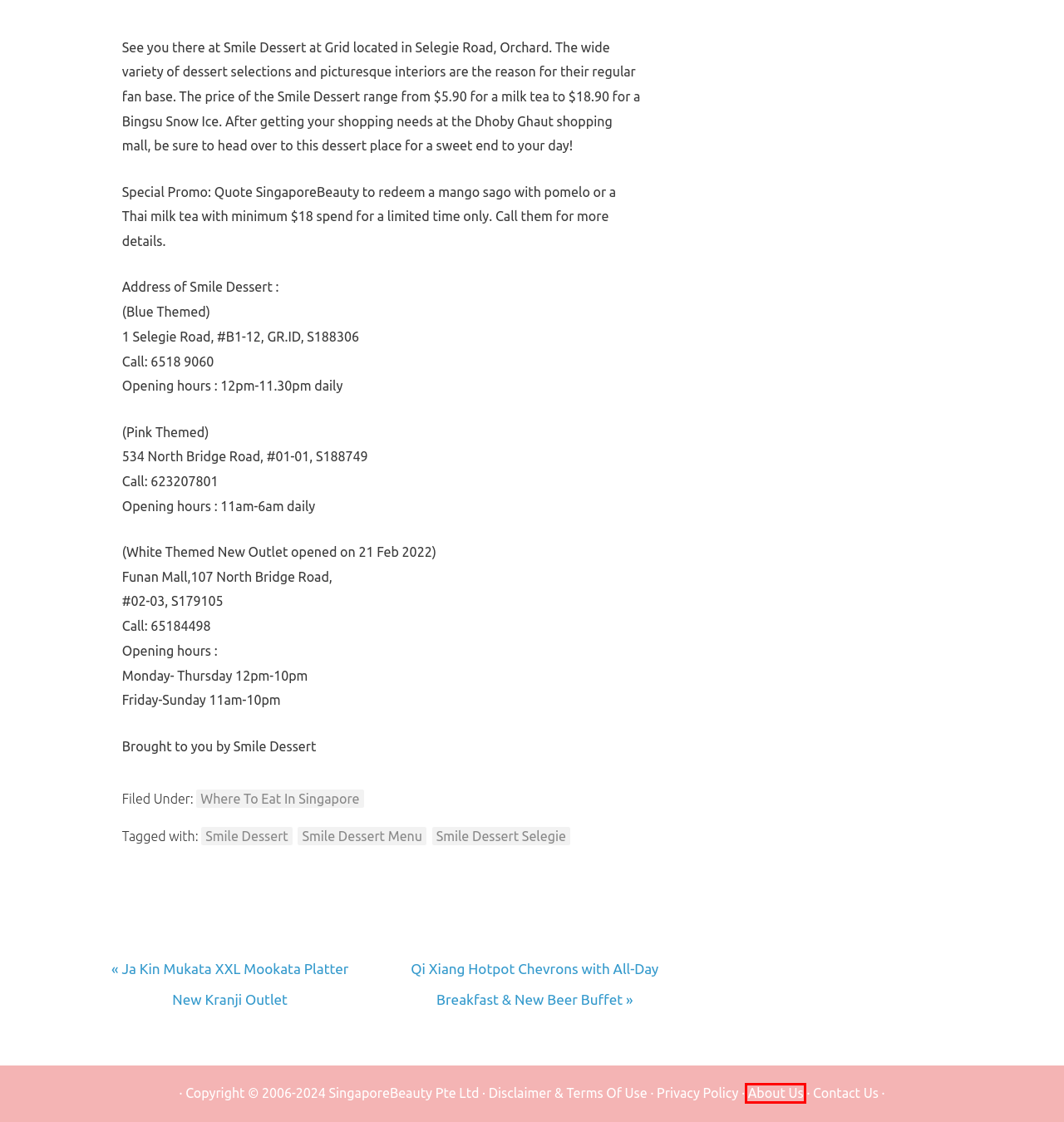Given a screenshot of a webpage with a red bounding box around an element, choose the most appropriate webpage description for the new page displayed after clicking the element within the bounding box. Here are the candidates:
A. Ja Kin Mukata XXL Mookata Platter New Kranji Outlet - SingaporeBeauty
B. Smile Dessert Archives - SingaporeBeauty
C. Qi Xiang Hotpot Chevrons with All-Day Breakfast & New Beer Buffet - SingaporeBeauty
D. Smile Dessert Menu Archives - SingaporeBeauty
E. Disclaimer & Terms of Use - SingaporeBeauty
F. Smile Dessert Selegie Archives - SingaporeBeauty
G. Privacy Policy - SingaporeBeauty
H. About Us - SingaporeBeauty

H